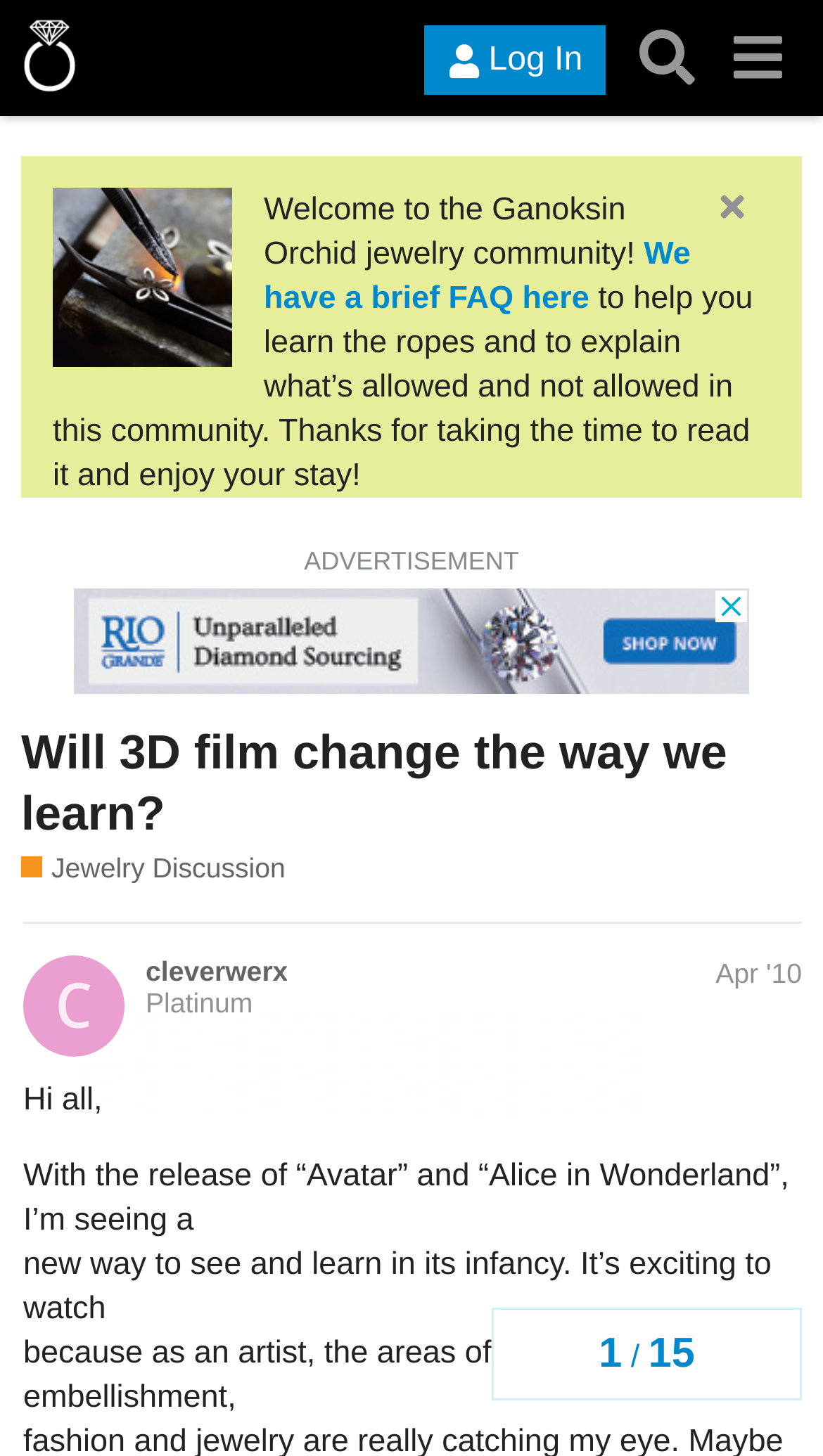Please provide the bounding box coordinates for the element that needs to be clicked to perform the instruction: "Read the 'Will 3D film change the way we learn?' topic". The coordinates must consist of four float numbers between 0 and 1, formatted as [left, top, right, bottom].

[0.026, 0.498, 0.884, 0.577]